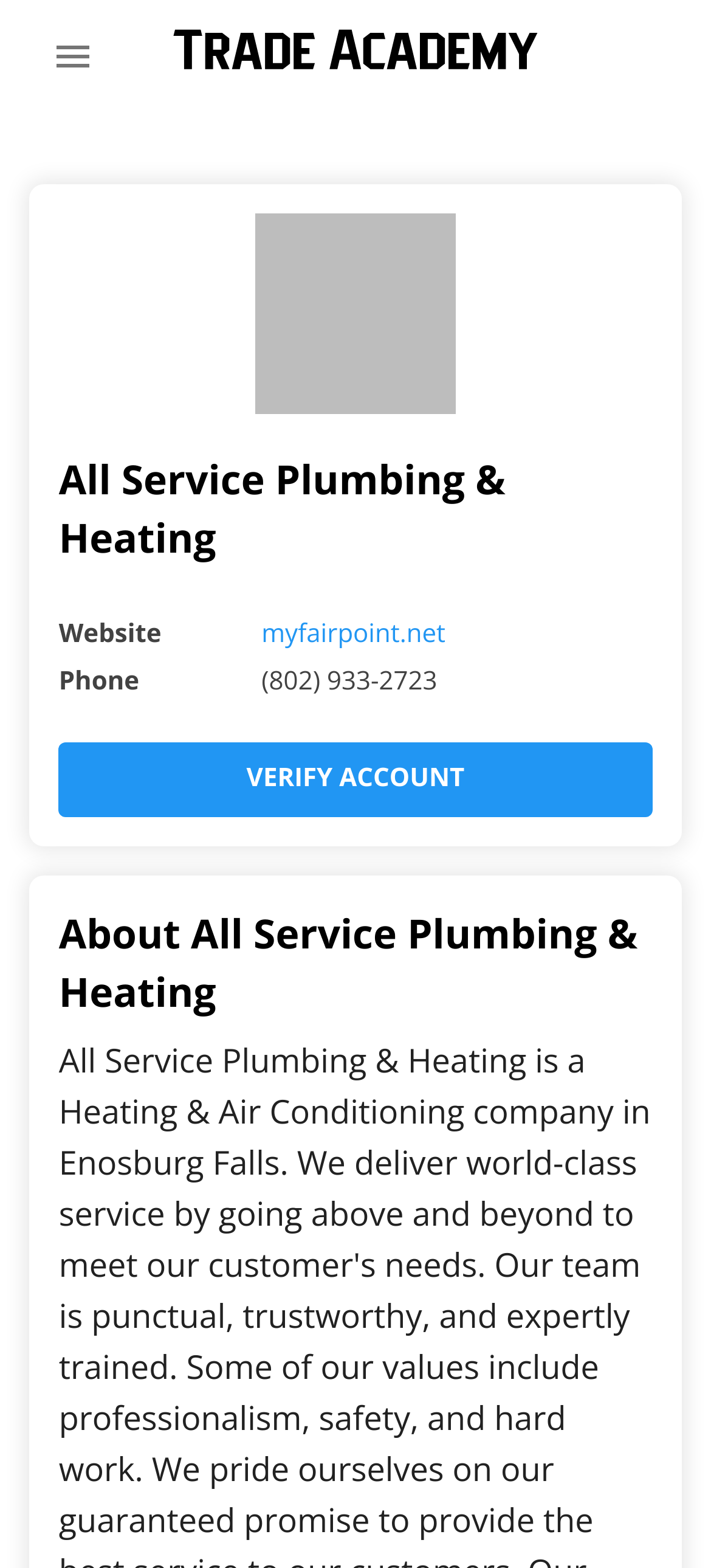Identify the bounding box coordinates for the UI element that matches this description: "myfairpoint.net".

[0.368, 0.393, 0.627, 0.415]